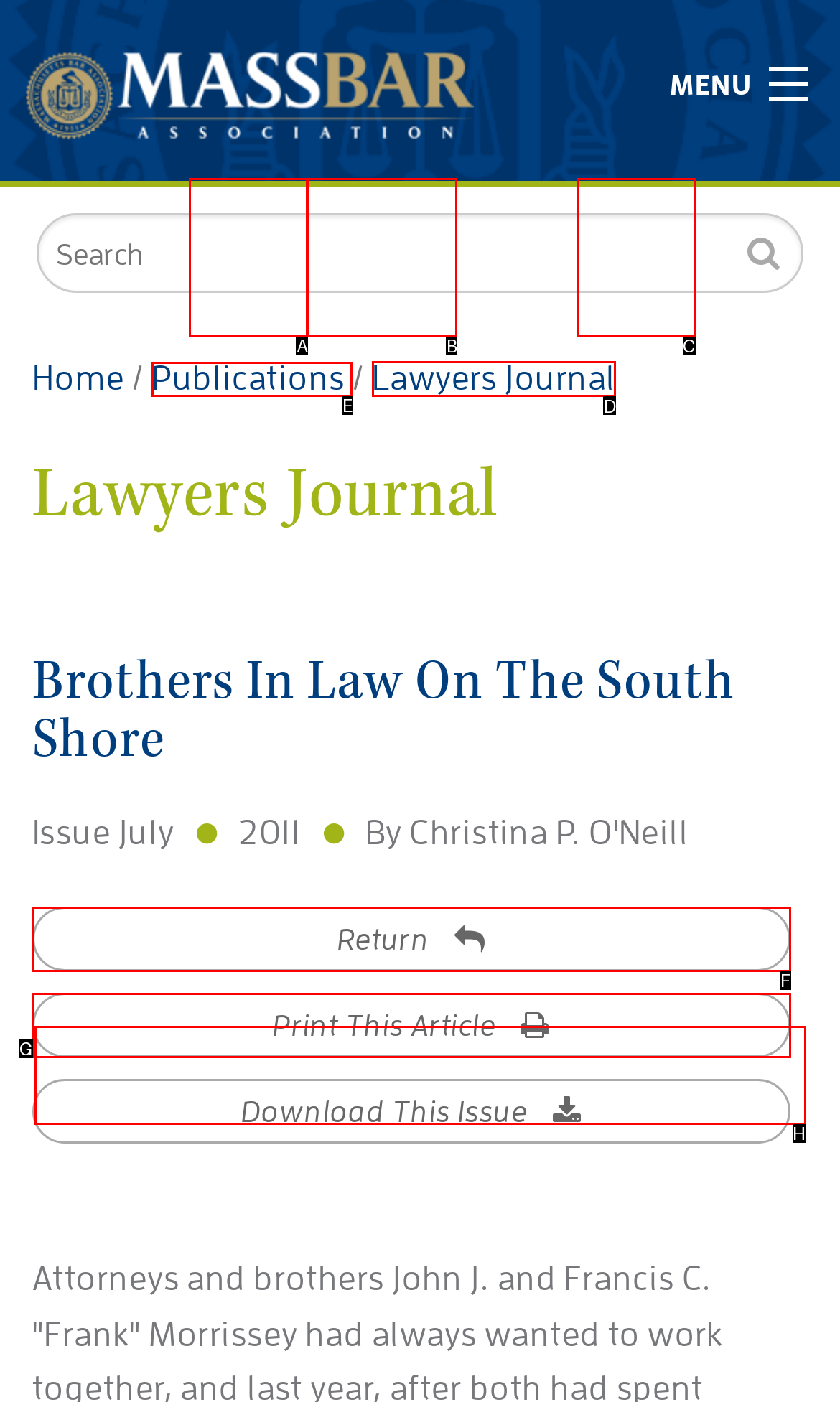To complete the task: Read Lawyers Journal, which option should I click? Answer with the appropriate letter from the provided choices.

D